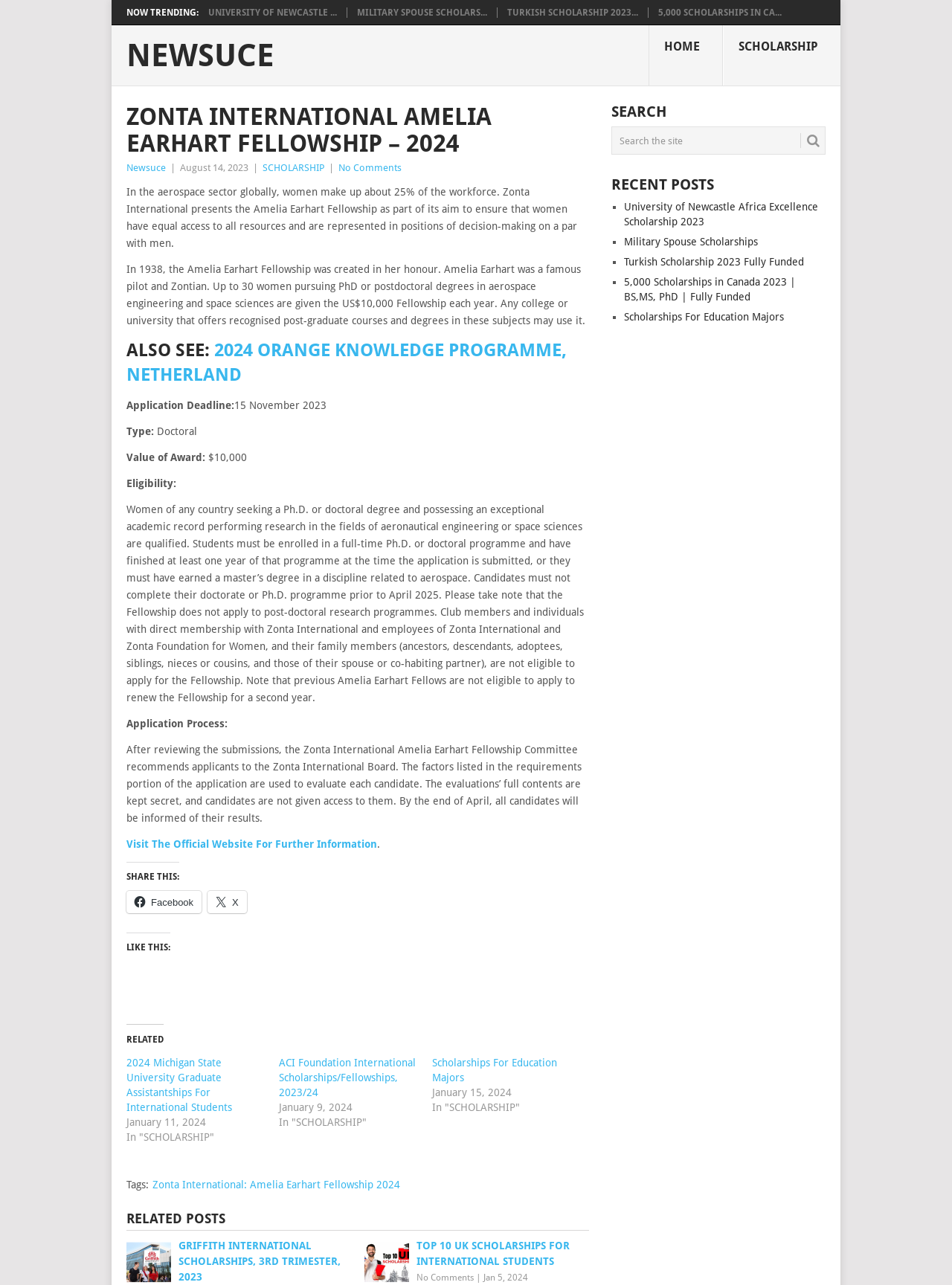Identify the headline of the webpage and generate its text content.

ZONTA INTERNATIONAL AMELIA EARHART FELLOWSHIP – 2024